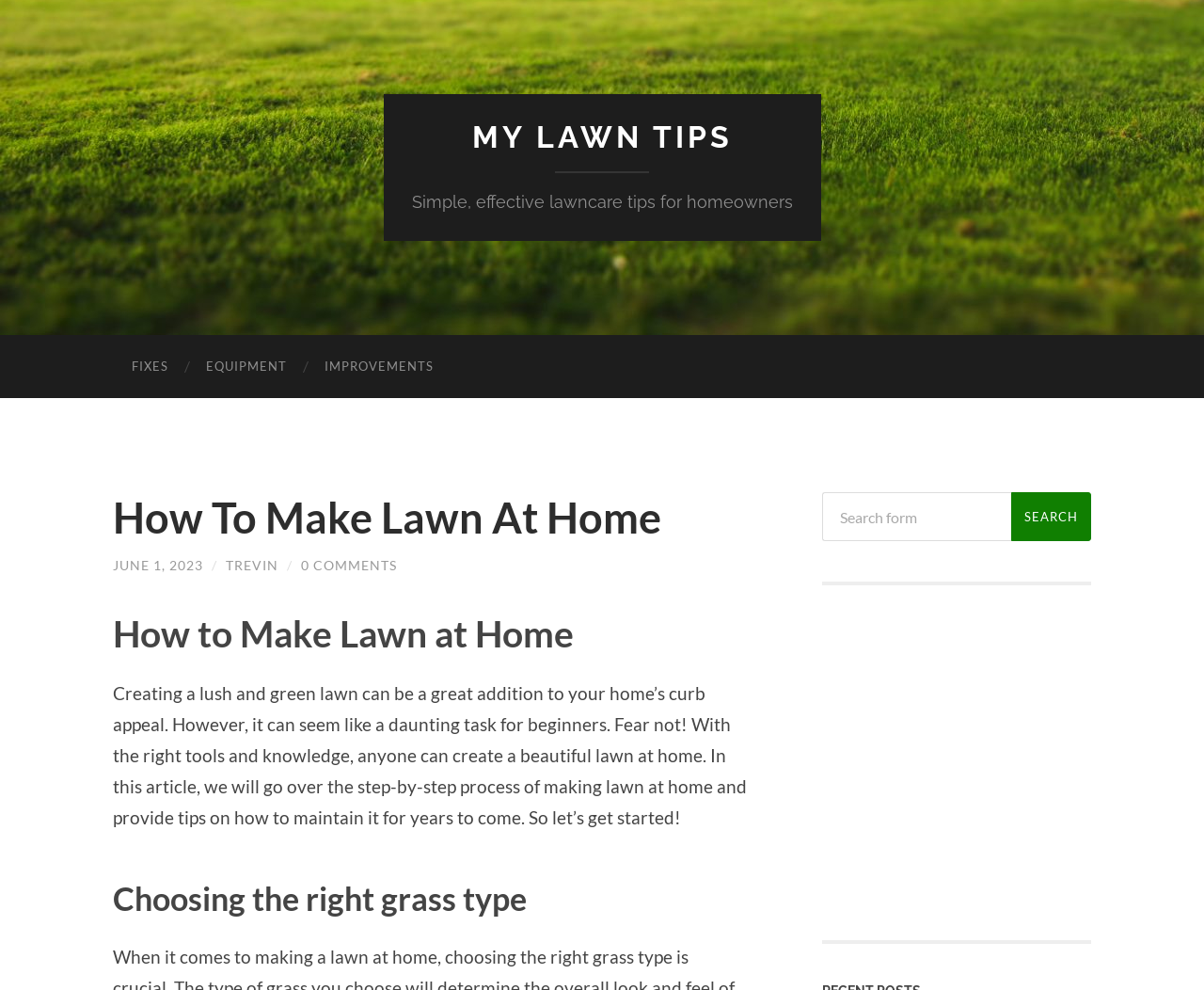What is the purpose of the search form?
Answer the question based on the image using a single word or a brief phrase.

To search the website